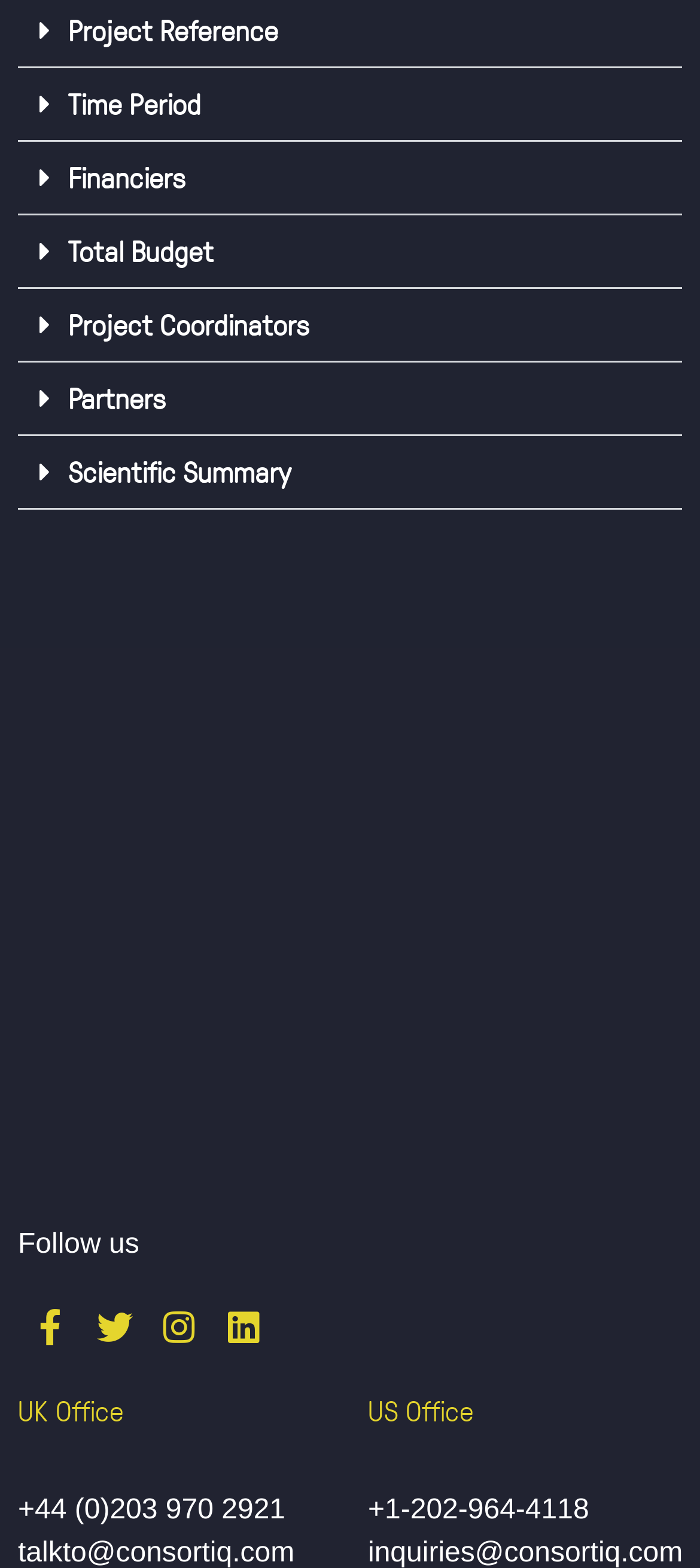Determine the bounding box coordinates for the clickable element to execute this instruction: "Click on the Cargolux logo". Provide the coordinates as four float numbers between 0 and 1, i.e., [left, top, right, bottom].

None